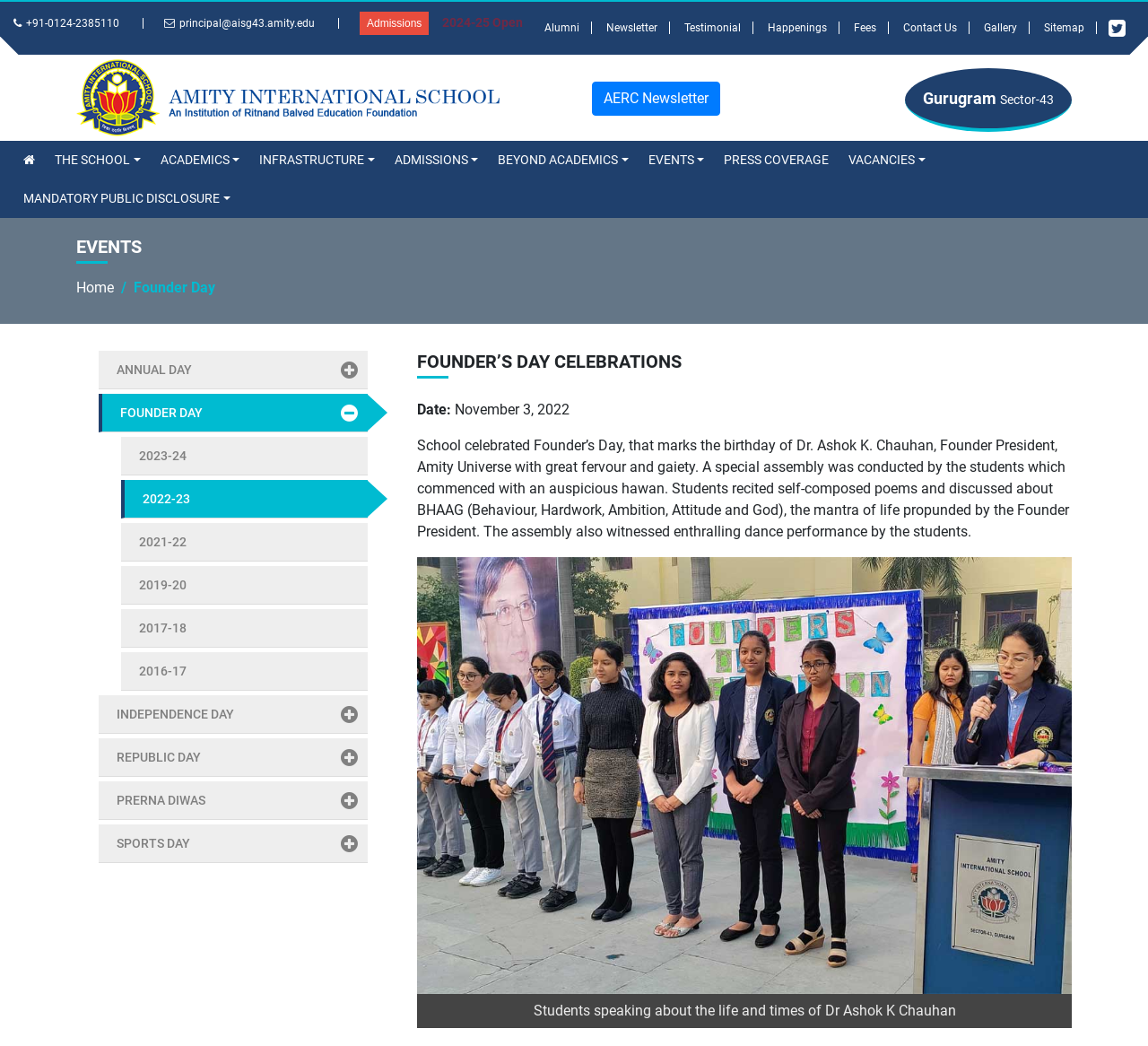What is the event celebrated on November 3, 2022?
Look at the image and respond with a one-word or short-phrase answer.

Founder's Day